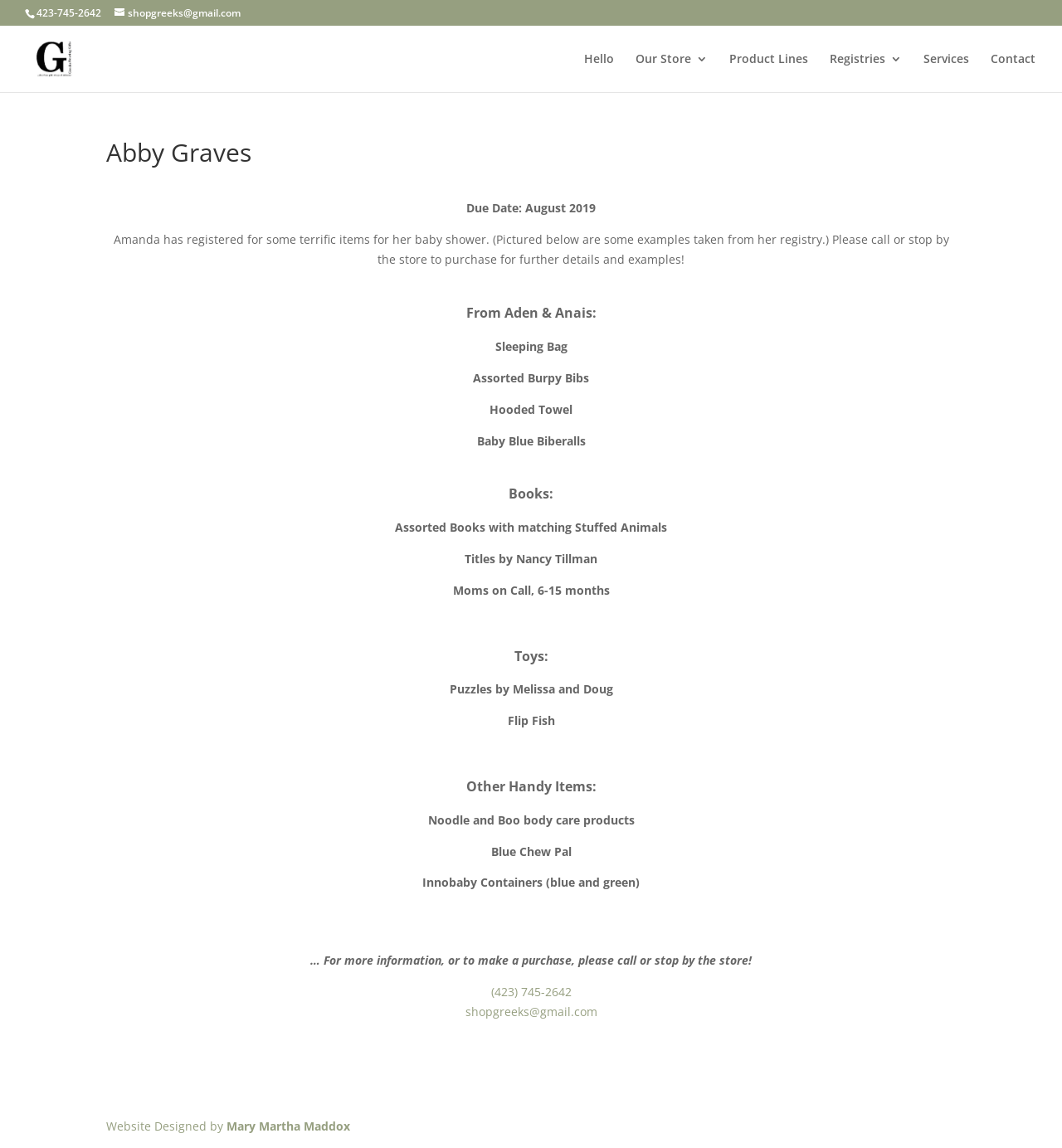What is the email address to contact Abby Graves?
Look at the image and respond with a one-word or short phrase answer.

shopgreeks@gmail.com